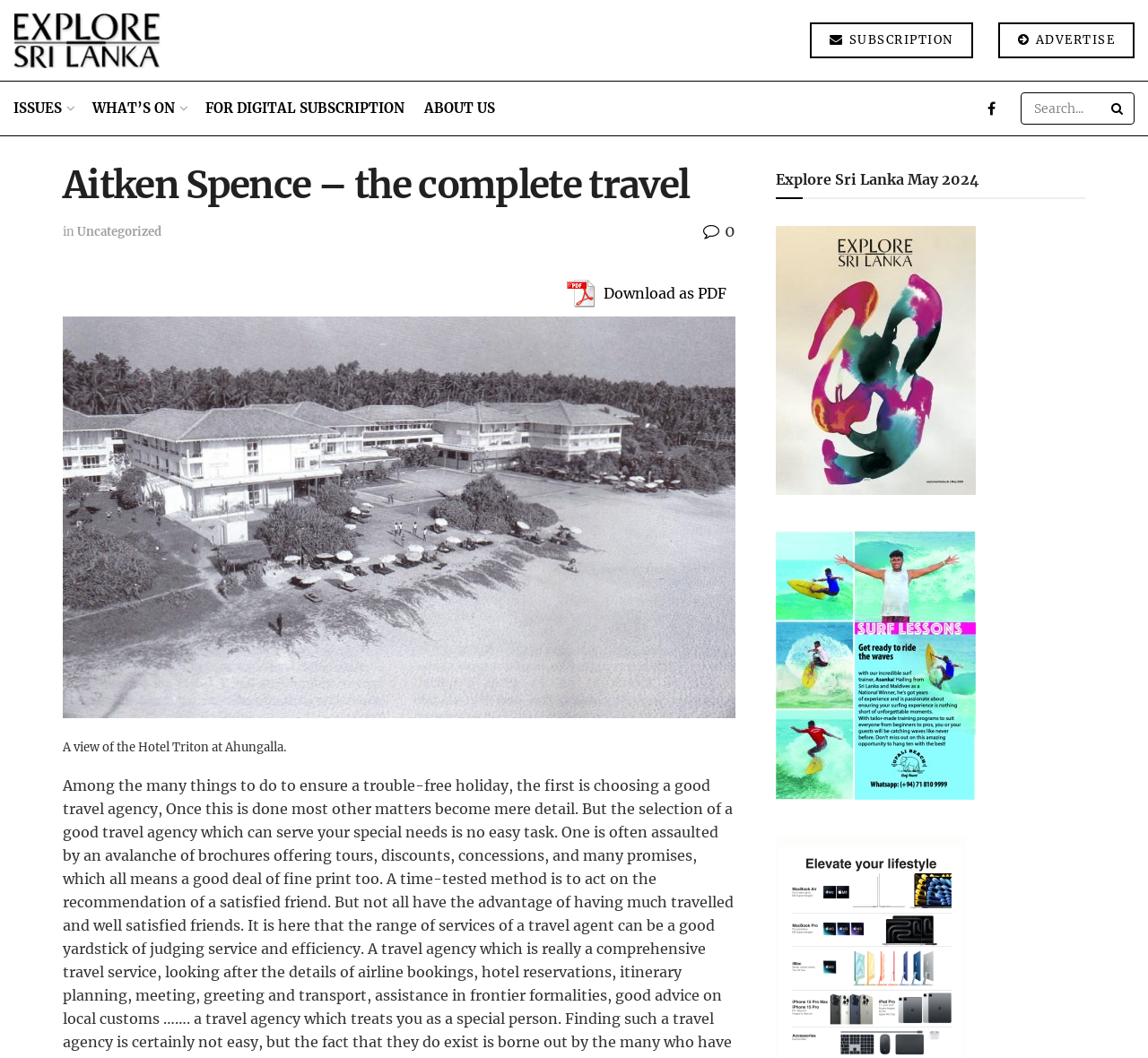Please identify the coordinates of the bounding box for the clickable region that will accomplish this instruction: "Search for something".

[0.889, 0.087, 0.988, 0.118]